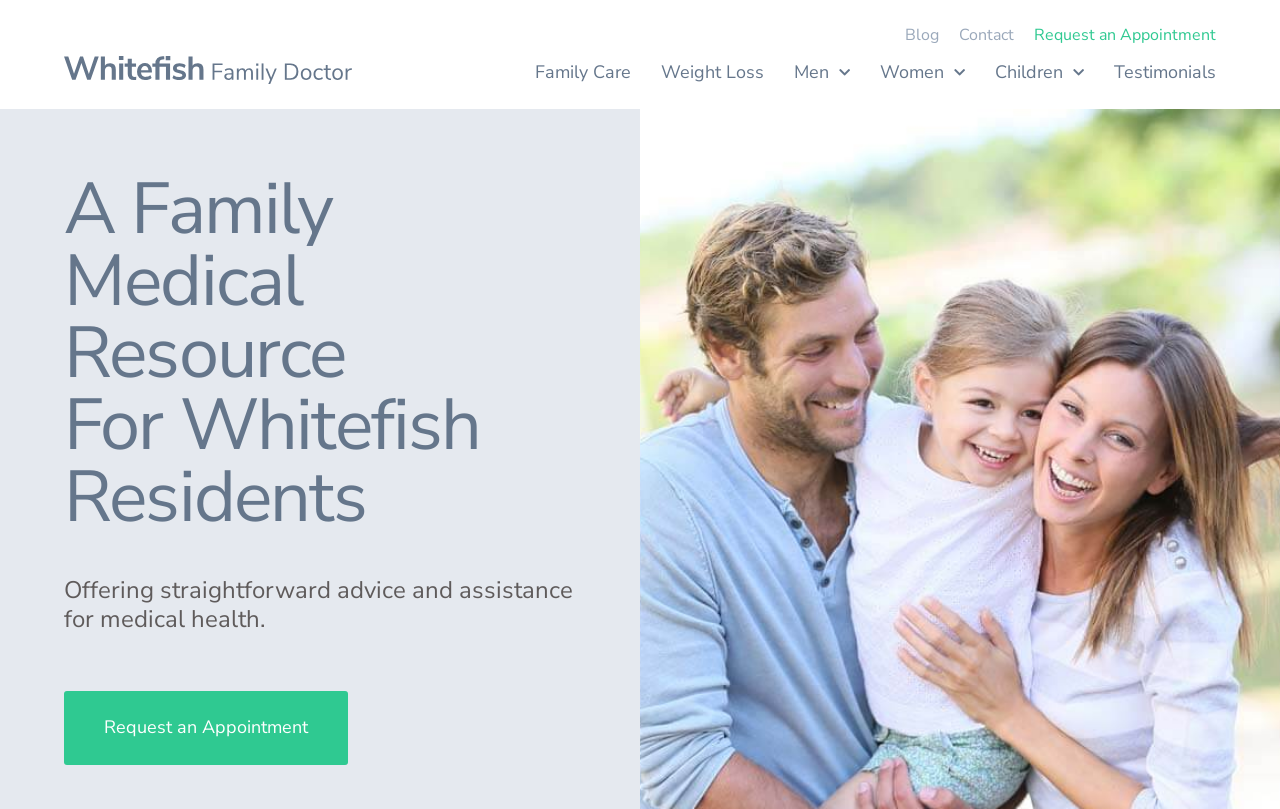Answer with a single word or phrase: 
What type of medical care is provided for children?

Children's Physician